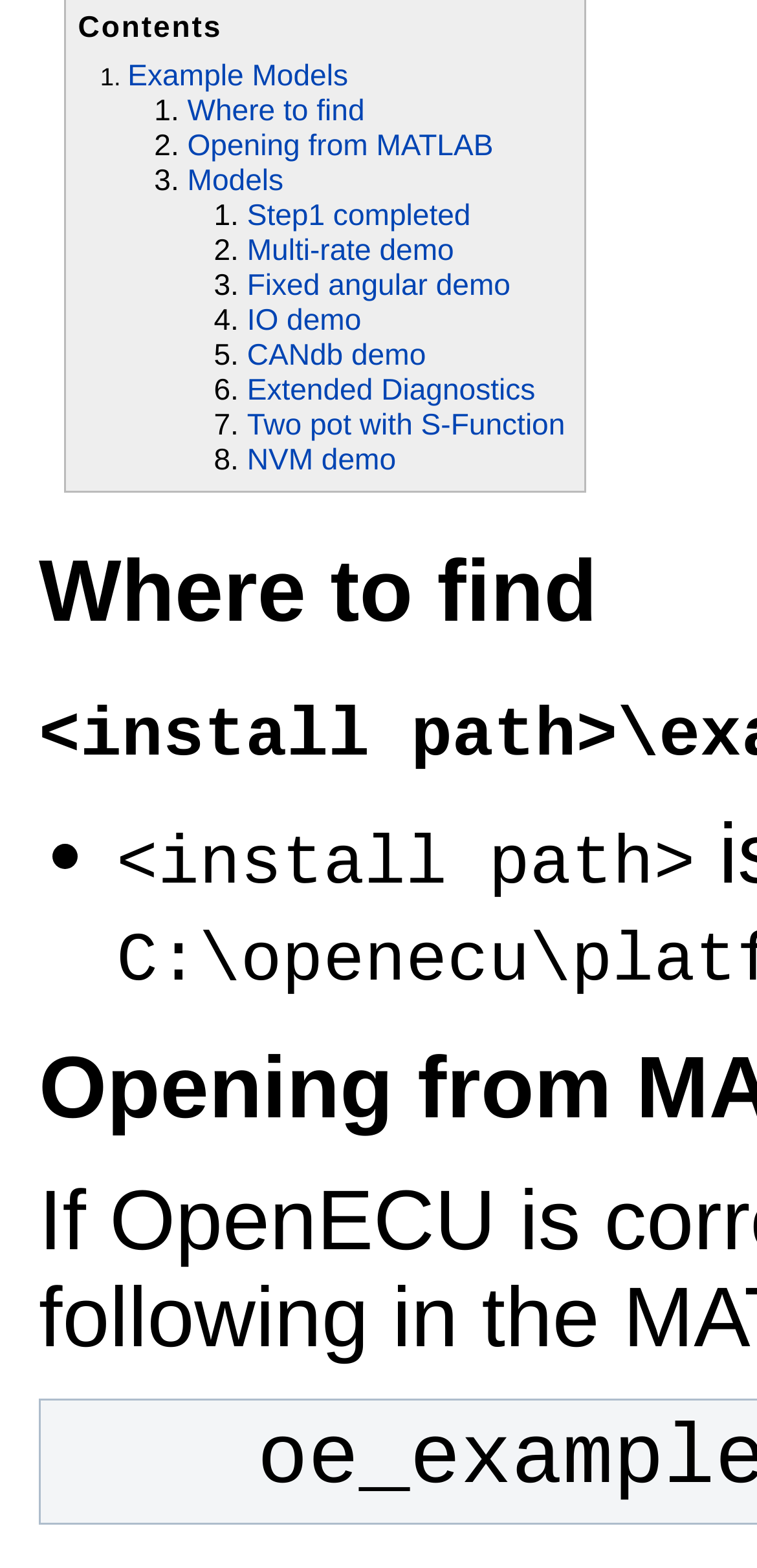Bounding box coordinates are specified in the format (top-left x, top-left y, bottom-right x, bottom-right y). All values are floating point numbers bounded between 0 and 1. Please provide the bounding box coordinate of the region this sentence describes: Fixed angular demo

[0.326, 0.172, 0.674, 0.193]